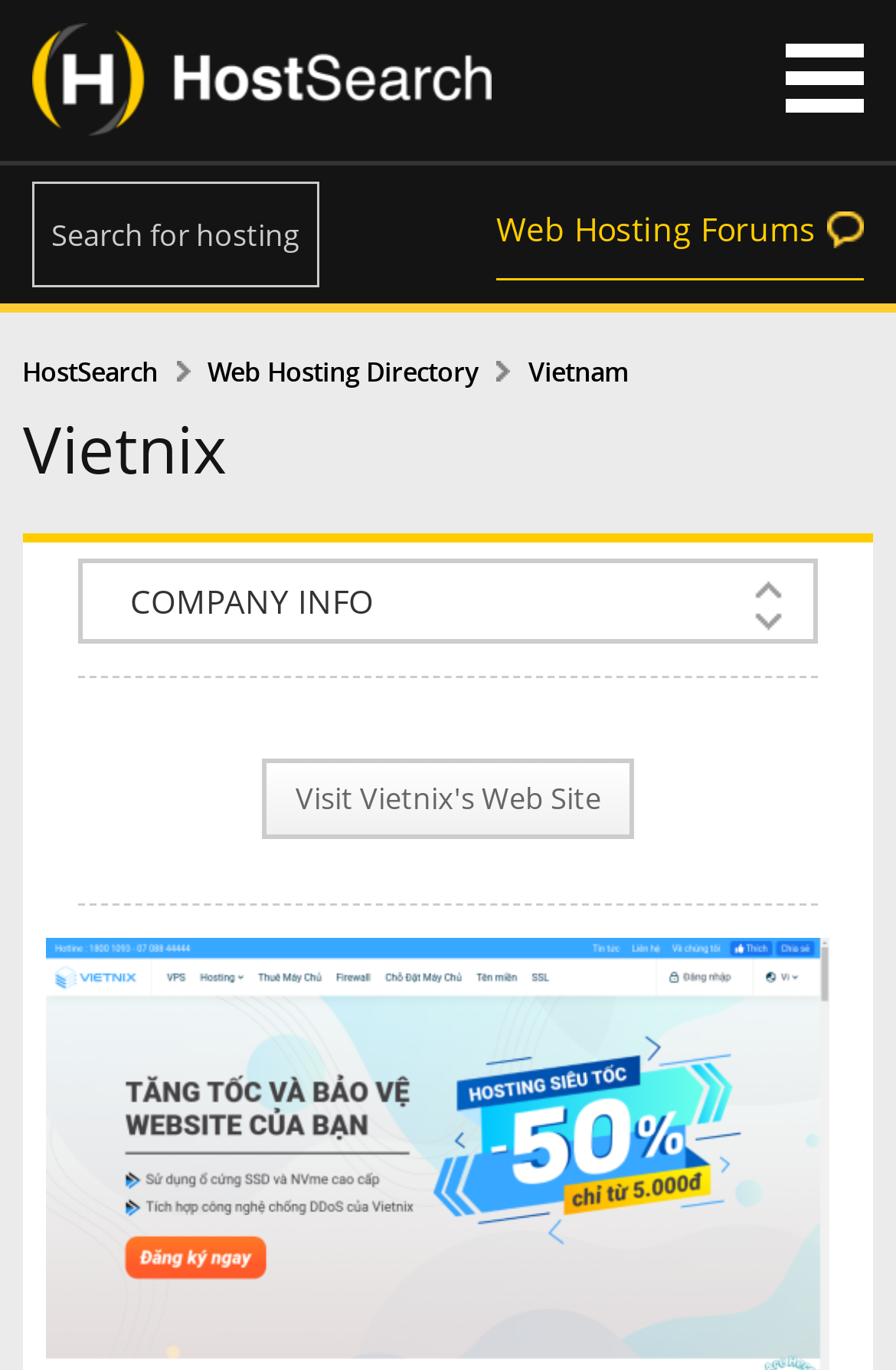What is the name of the hosting provider?
Using the image as a reference, give an elaborate response to the question.

The name of the hosting provider can be found in the heading element 'Vietnix' which is a child of the HeaderAsNonLandmark element.